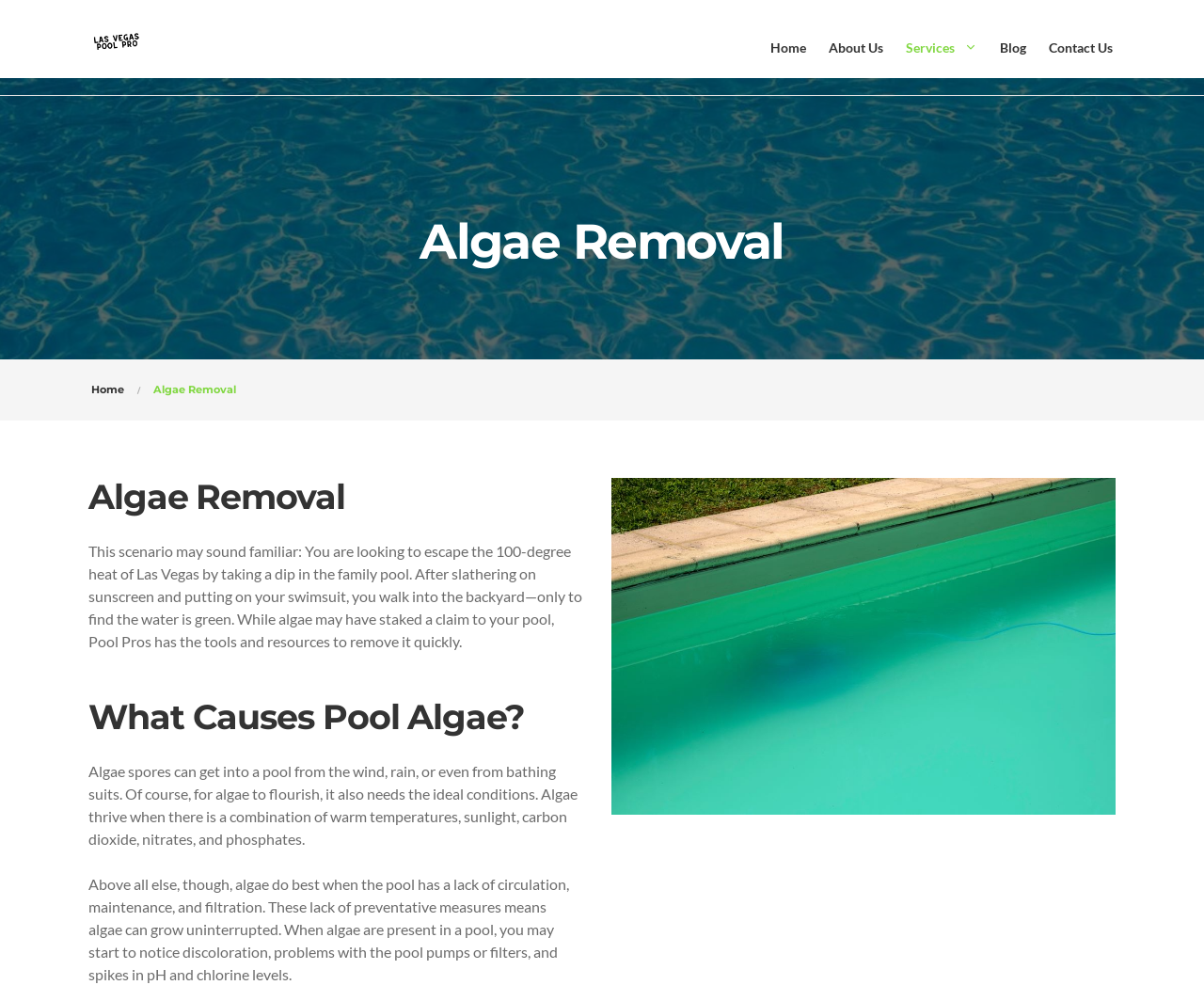Bounding box coordinates are specified in the format (top-left x, top-left y, bottom-right x, bottom-right y). All values are floating point numbers bounded between 0 and 1. Please provide the bounding box coordinate of the region this sentence describes: Home

[0.076, 0.383, 0.103, 0.396]